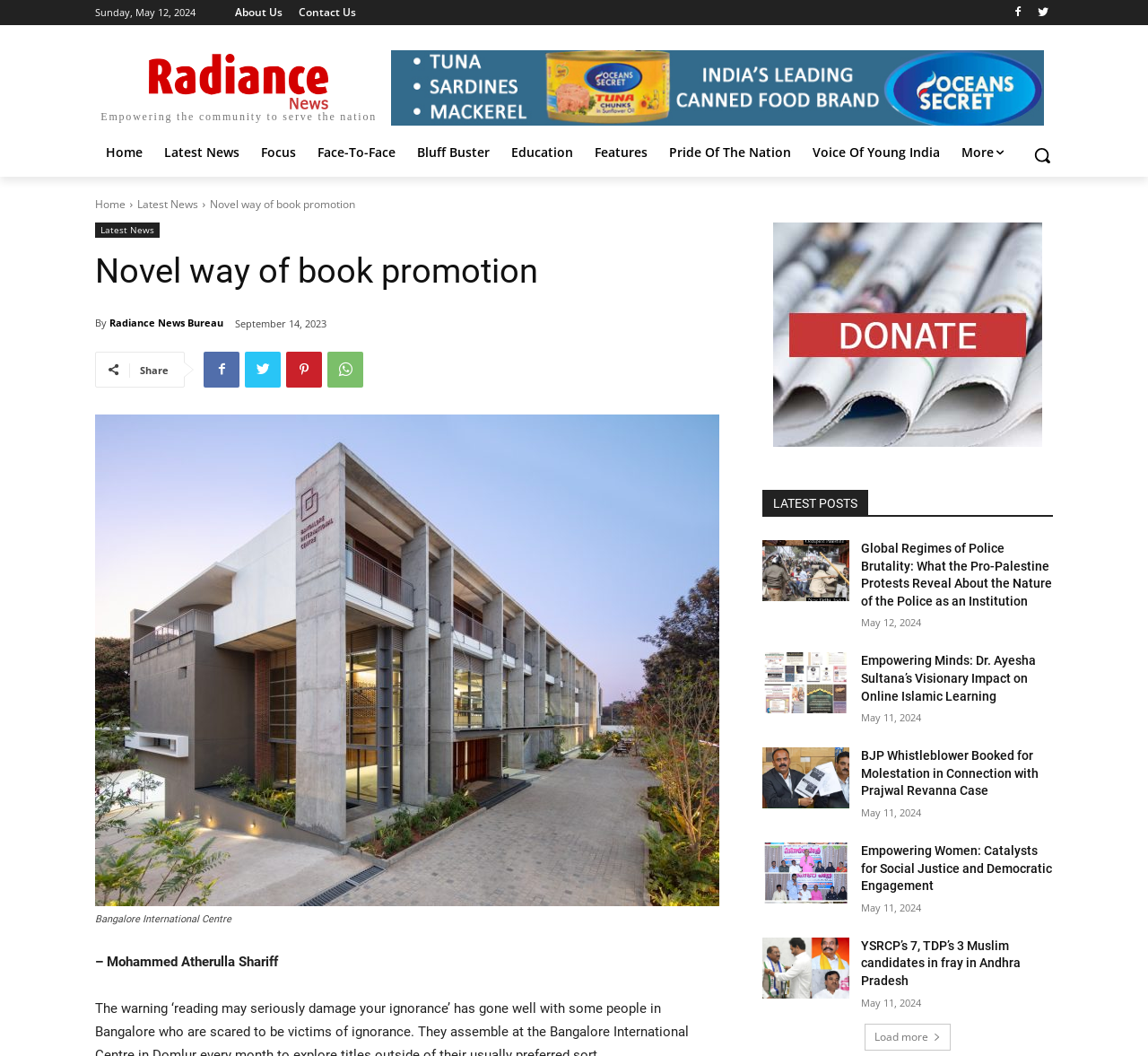Please identify the bounding box coordinates of the element that needs to be clicked to perform the following instruction: "Click the 'About Us' link".

[0.198, 0.007, 0.253, 0.017]